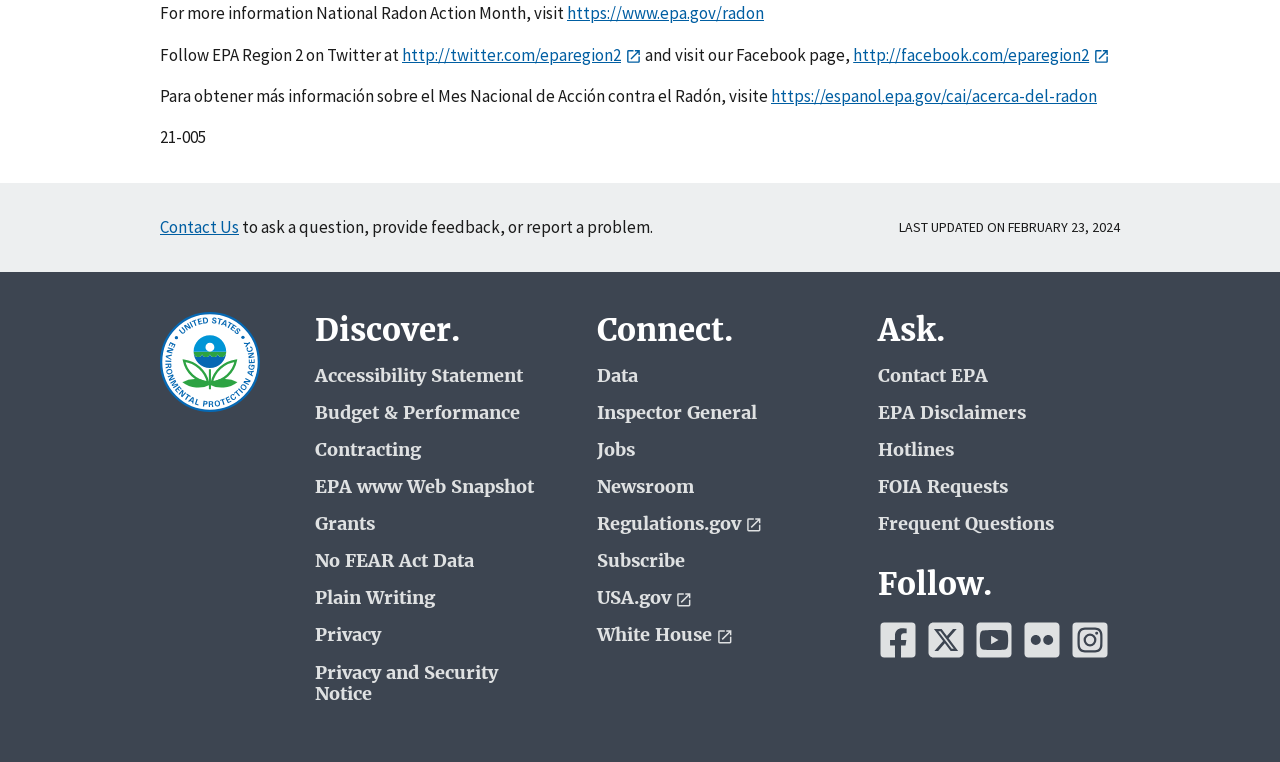Pinpoint the bounding box coordinates of the area that must be clicked to complete this instruction: "Follow EPA on Facebook".

[0.667, 0.057, 0.867, 0.086]